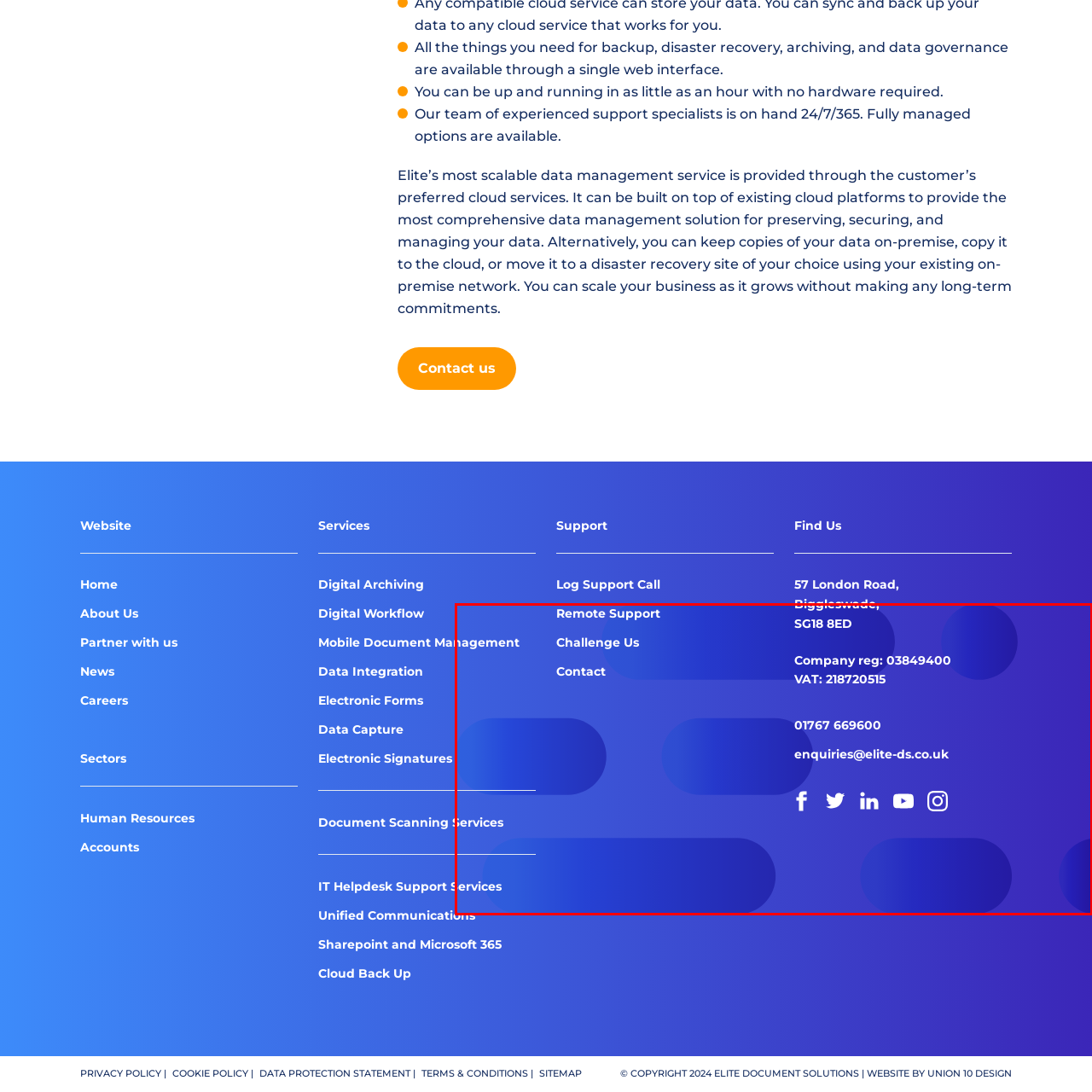What is the phone number for inquiries?
Study the image highlighted with a red bounding box and respond to the question with a detailed answer.

The contact section in the footer area provides a phone number for inquiries, which is 01767 669600.